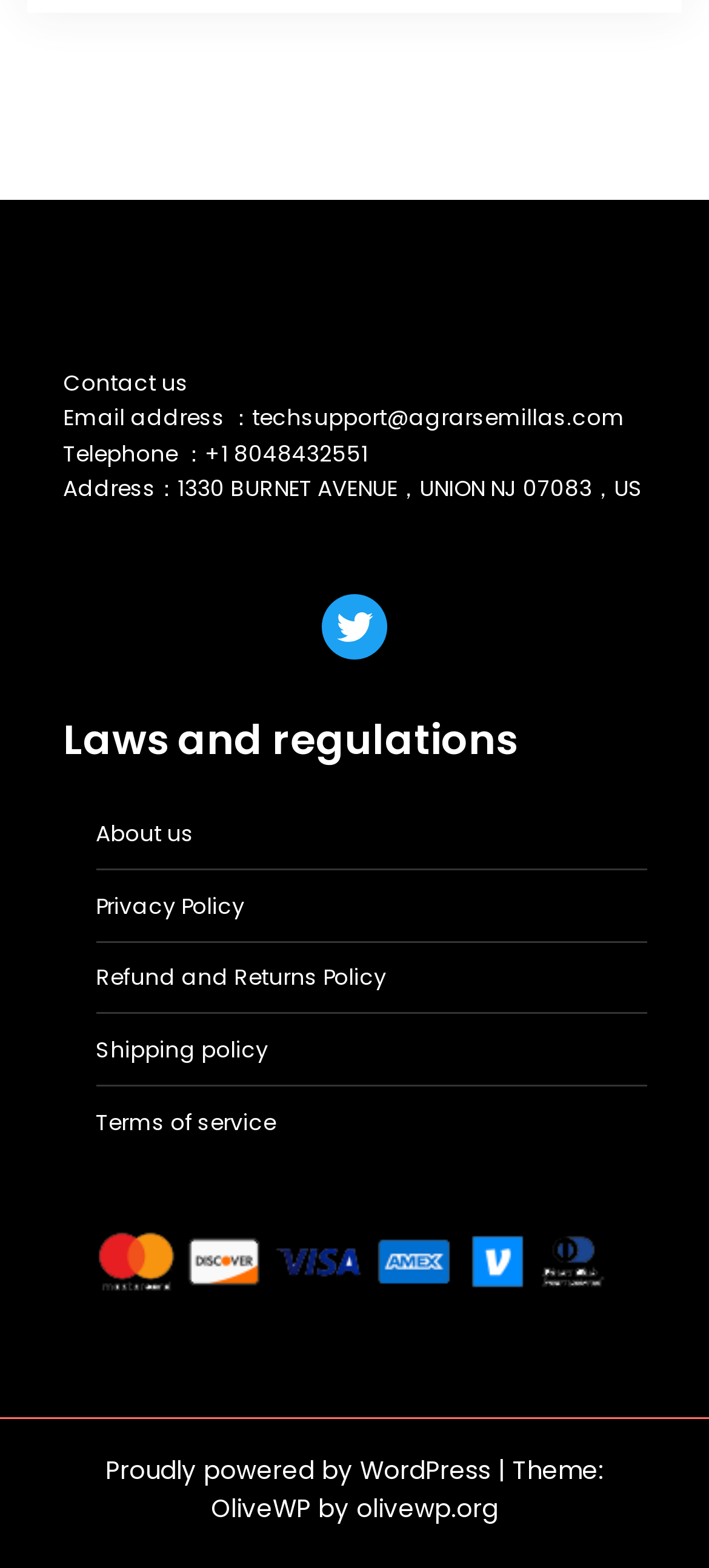Please predict the bounding box coordinates of the element's region where a click is necessary to complete the following instruction: "Visit Twitter". The coordinates should be represented by four float numbers between 0 and 1, i.e., [left, top, right, bottom].

[0.454, 0.379, 0.546, 0.421]